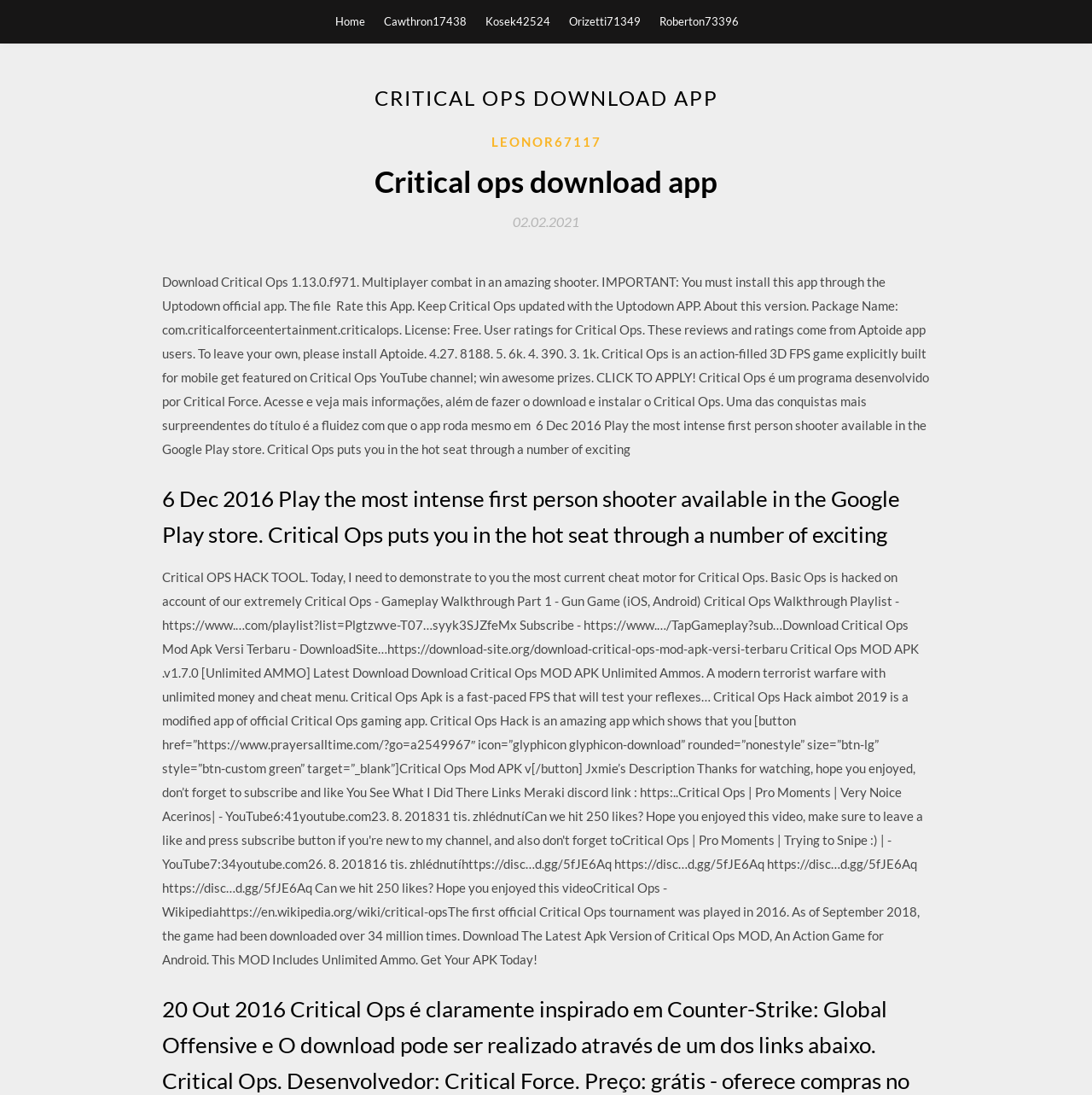Based on the image, give a detailed response to the question: What is the rating of Critical Ops?

I found this answer by looking at the text 'User ratings for Critical Ops... 4.27. 8188...' which indicates that the rating of Critical Ops is 4.27.